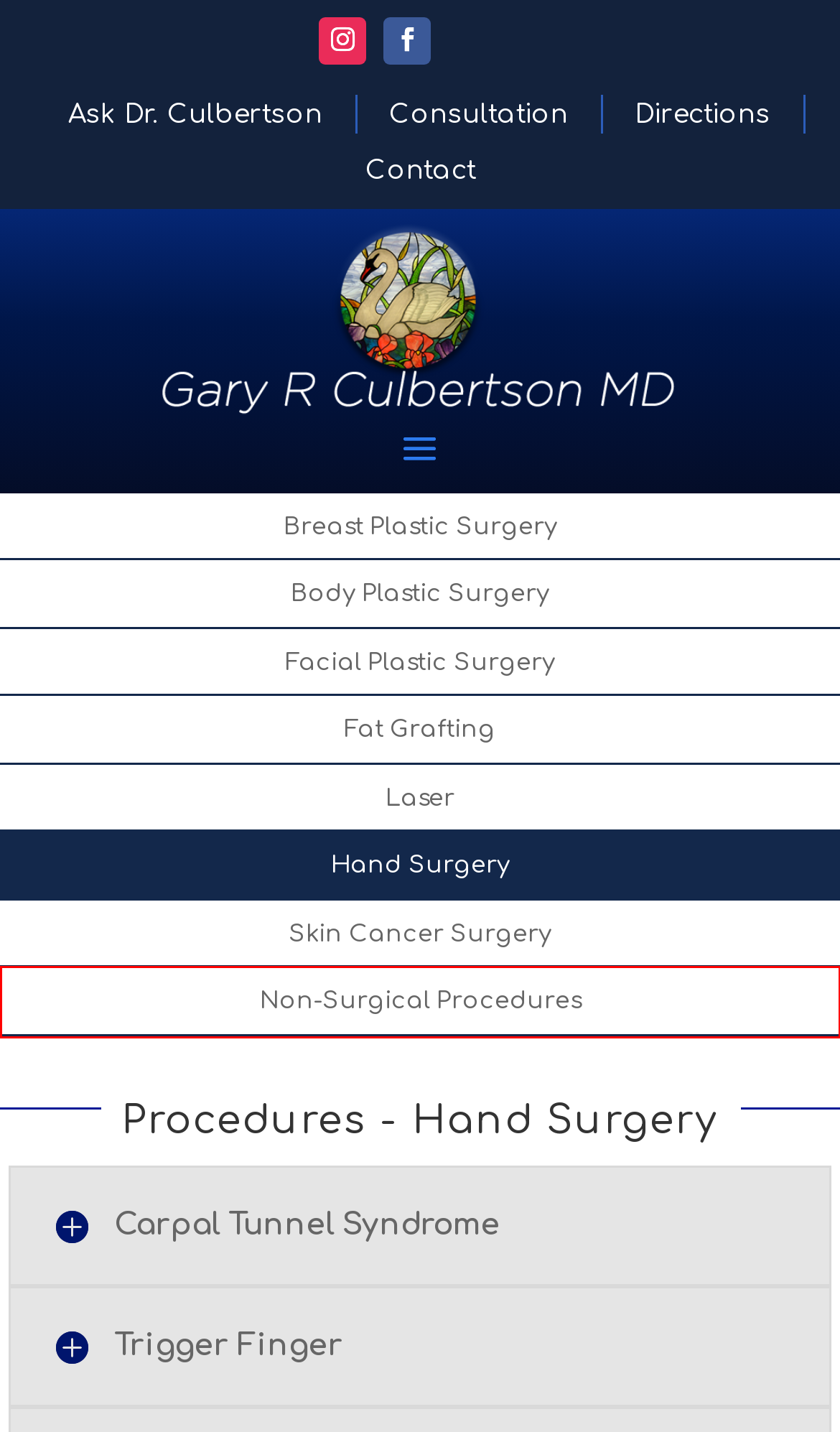After examining the screenshot of a webpage with a red bounding box, choose the most accurate webpage description that corresponds to the new page after clicking the element inside the red box. Here are the candidates:
A. Skin Cancer Surgery | Gary R Culbertson MD - Plastic Surgeon
B. Schedule a Consultation | Gary R Culbertson MD - Plastic Surgeon
C. Fat Grafting | Gary R Culbertson MD - Plastic Surgeon
D. Non-Surgical Procedures | Gary R Culbertson MD - Plastic Surgeon
E. Contact | Gary R Culbertson MD - Plastic Surgeon
F. Ask Dr. Culbertson | Gary R Culbertson MD - Plastic Surgeon
G. Body Plastic Surgery | Gary R Culbertson MD - Plastic Surgeon
H. Facial Plastic Surgery | Gary R Culbertson MD - Plastic Surgeon

D